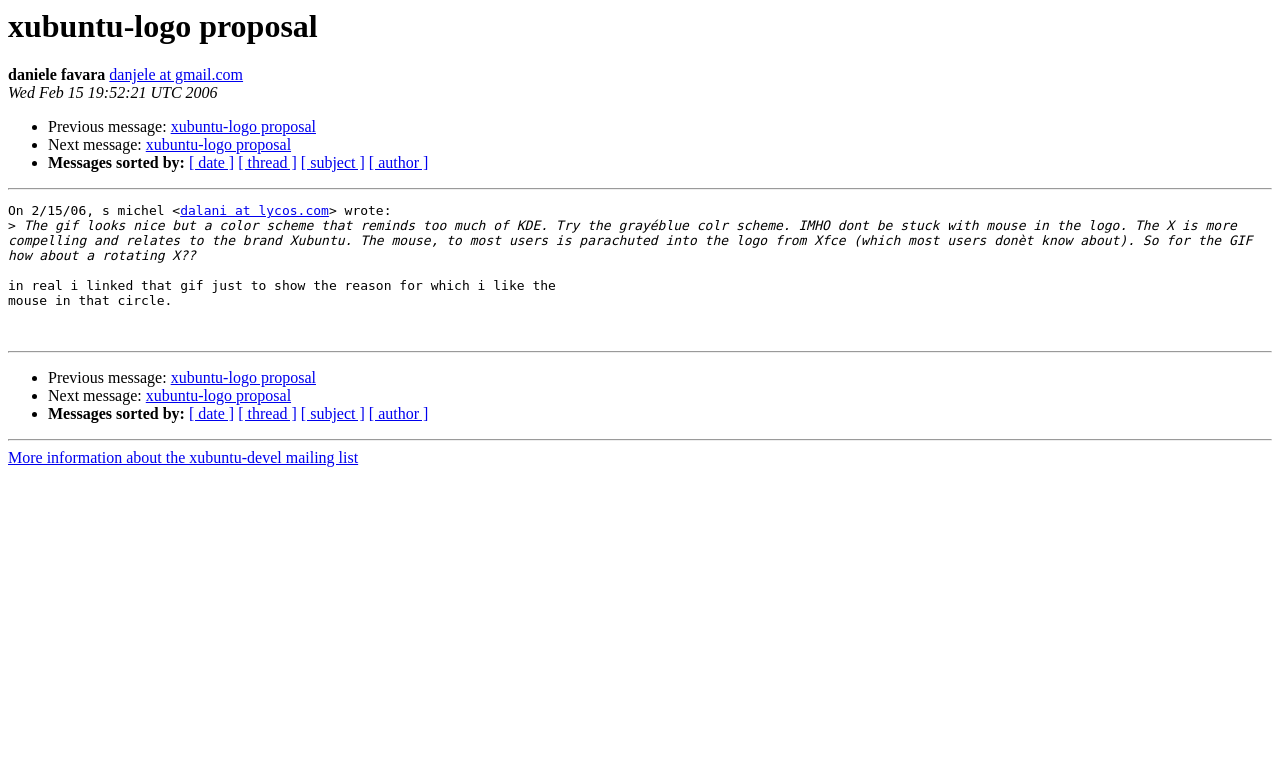Specify the bounding box coordinates of the element's region that should be clicked to achieve the following instruction: "View previous message". The bounding box coordinates consist of four float numbers between 0 and 1, in the format [left, top, right, bottom].

[0.038, 0.48, 0.133, 0.502]